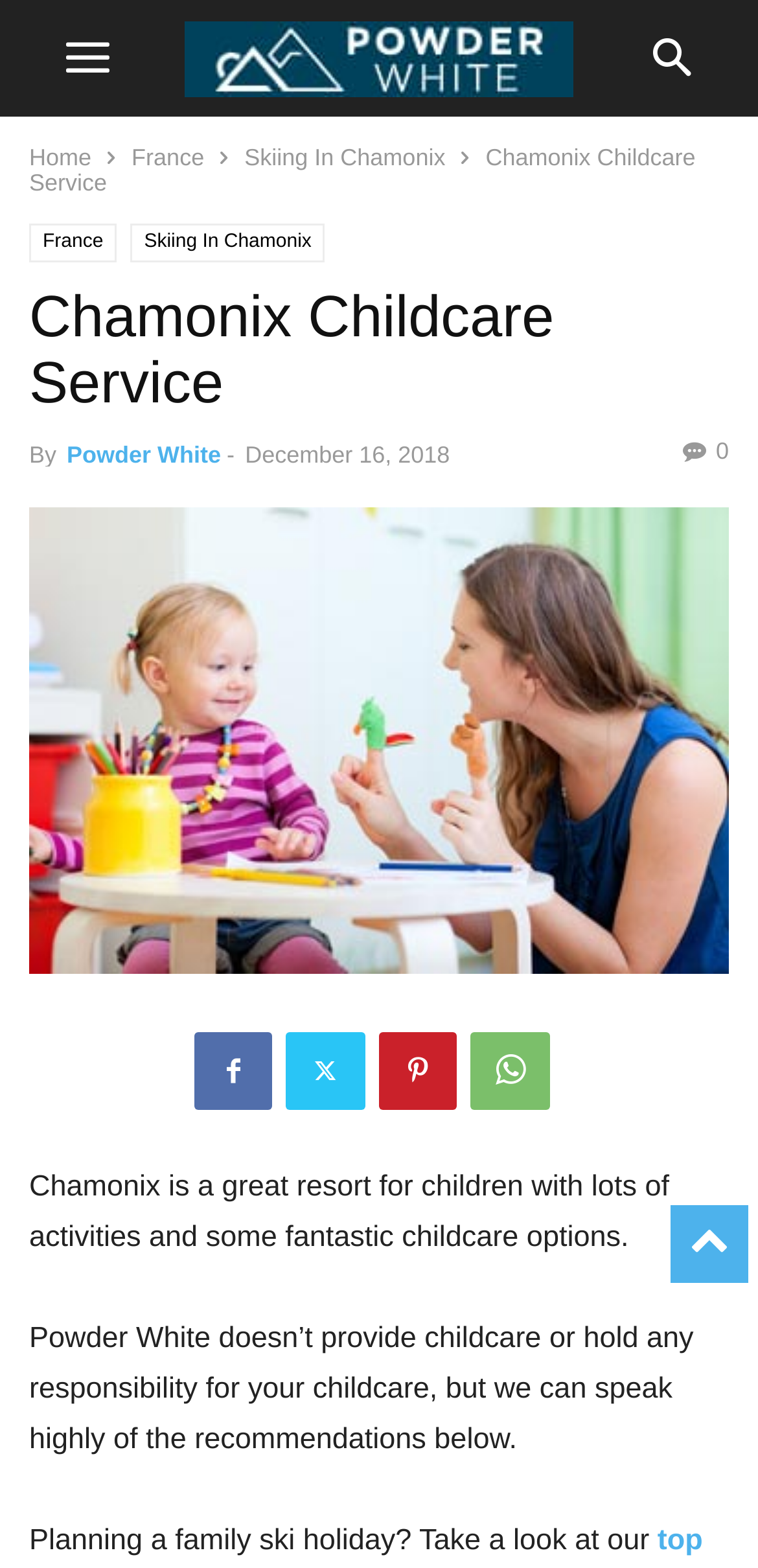Find the bounding box coordinates of the element's region that should be clicked in order to follow the given instruction: "Visit Powder White website". The coordinates should consist of four float numbers between 0 and 1, i.e., [left, top, right, bottom].

[0.088, 0.281, 0.292, 0.299]